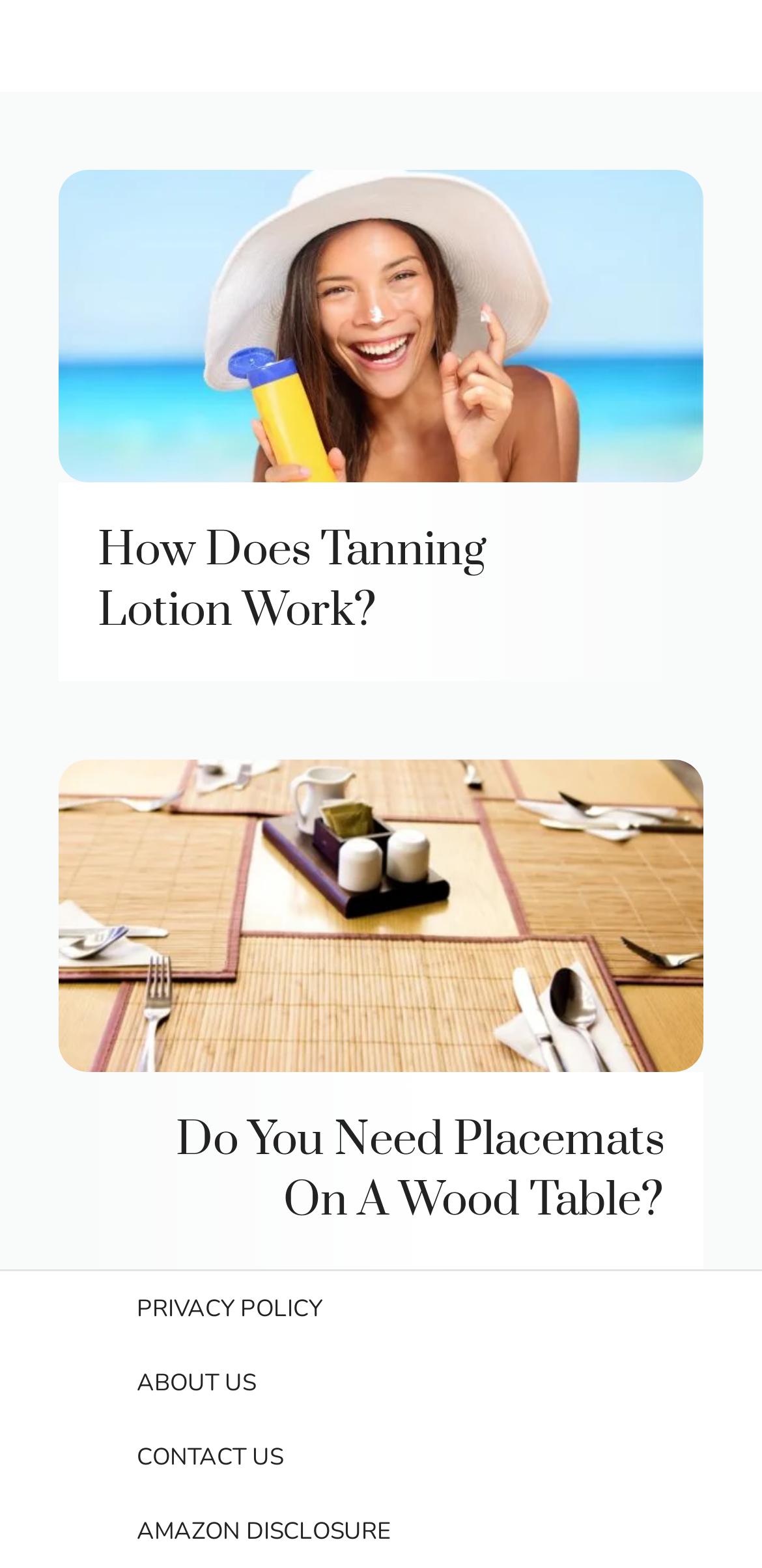What is the topic of the first heading? Analyze the screenshot and reply with just one word or a short phrase.

Tanning Lotion